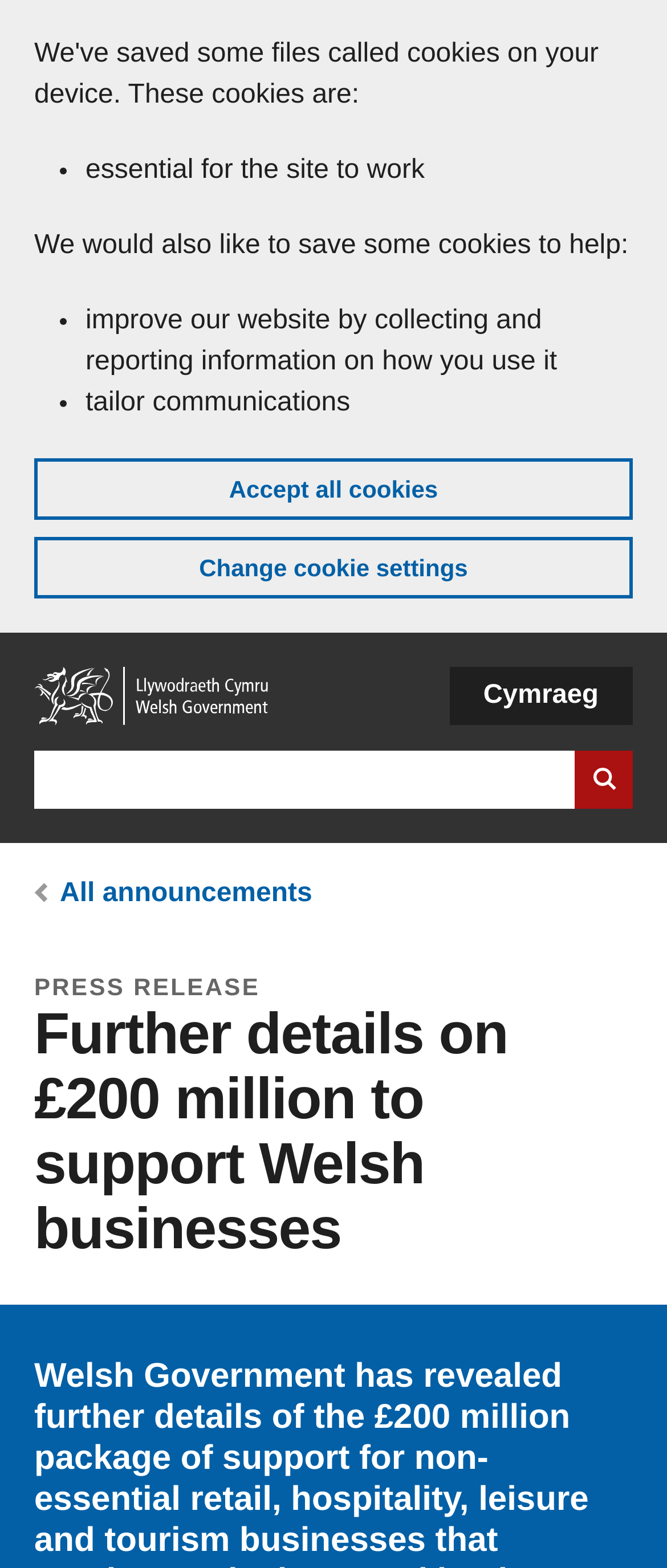Based on the image, provide a detailed and complete answer to the question: 
What is the category of the press release on this webpage?

The breadcrumb links at the top of the webpage indicate that the current press release is categorized under 'All announcements'.